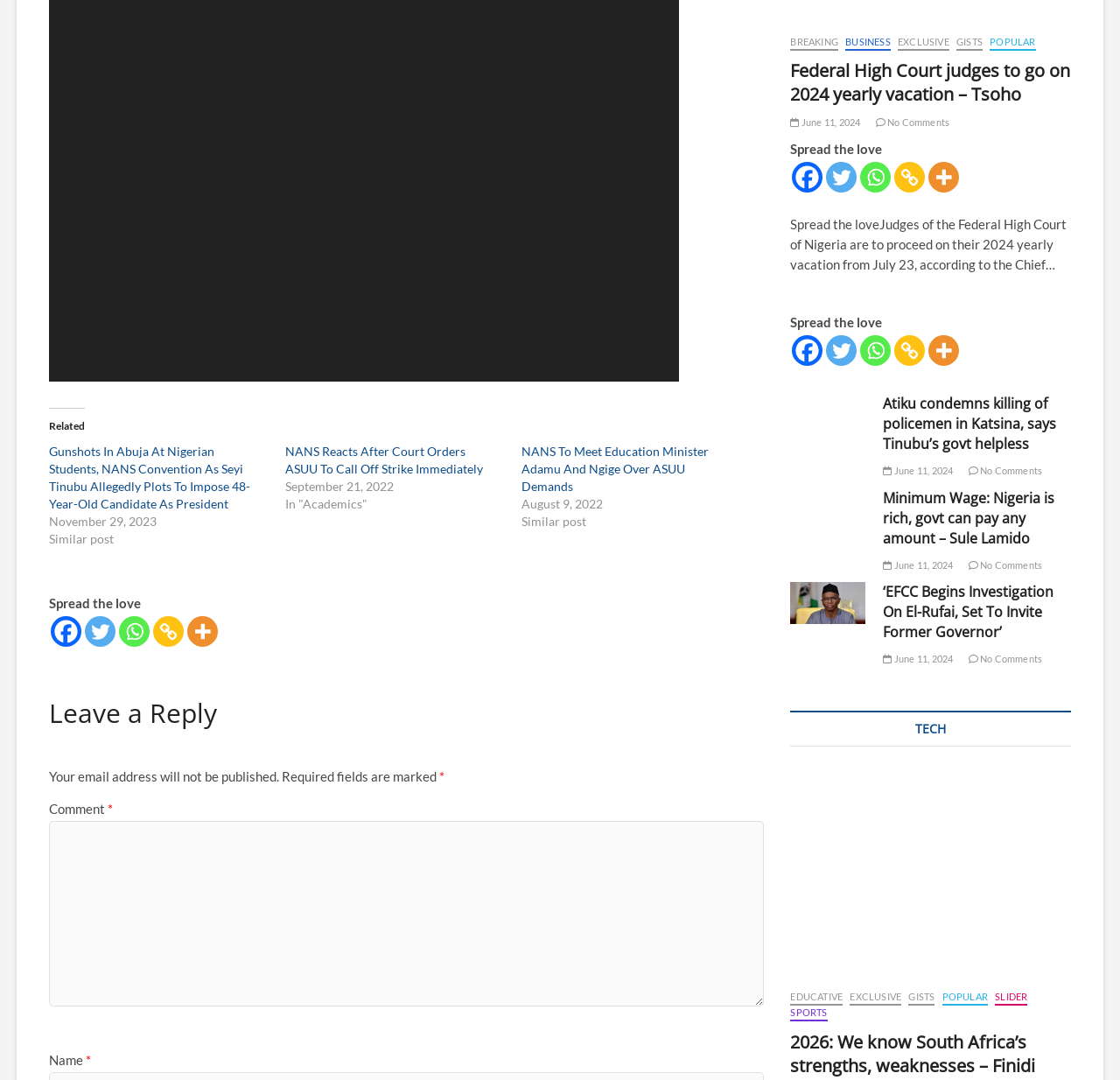Is there a video on the webpage?
Please craft a detailed and exhaustive response to the question.

I found a button with the label 'Play' and a timer, which suggests that there is a video on the webpage that can be played.